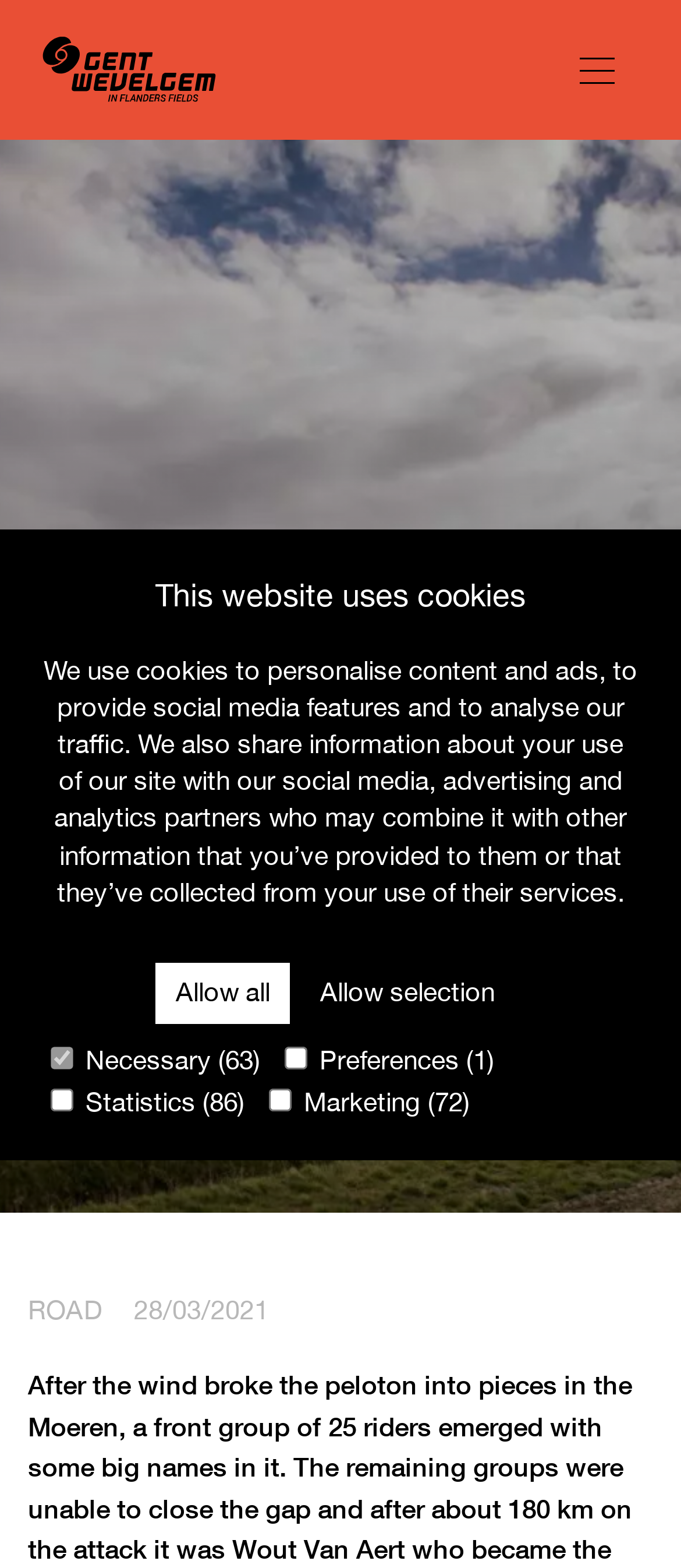Using the information from the screenshot, answer the following question thoroughly:
What is the type of the image on the webpage?

I found an image element with a description 'Van Aert sprints to victory in Wevelgem' and a static text element nearby with the text 'ROAD  28/03/2021'. Based on this, I inferred that the type of the image is related to 'ROAD'.